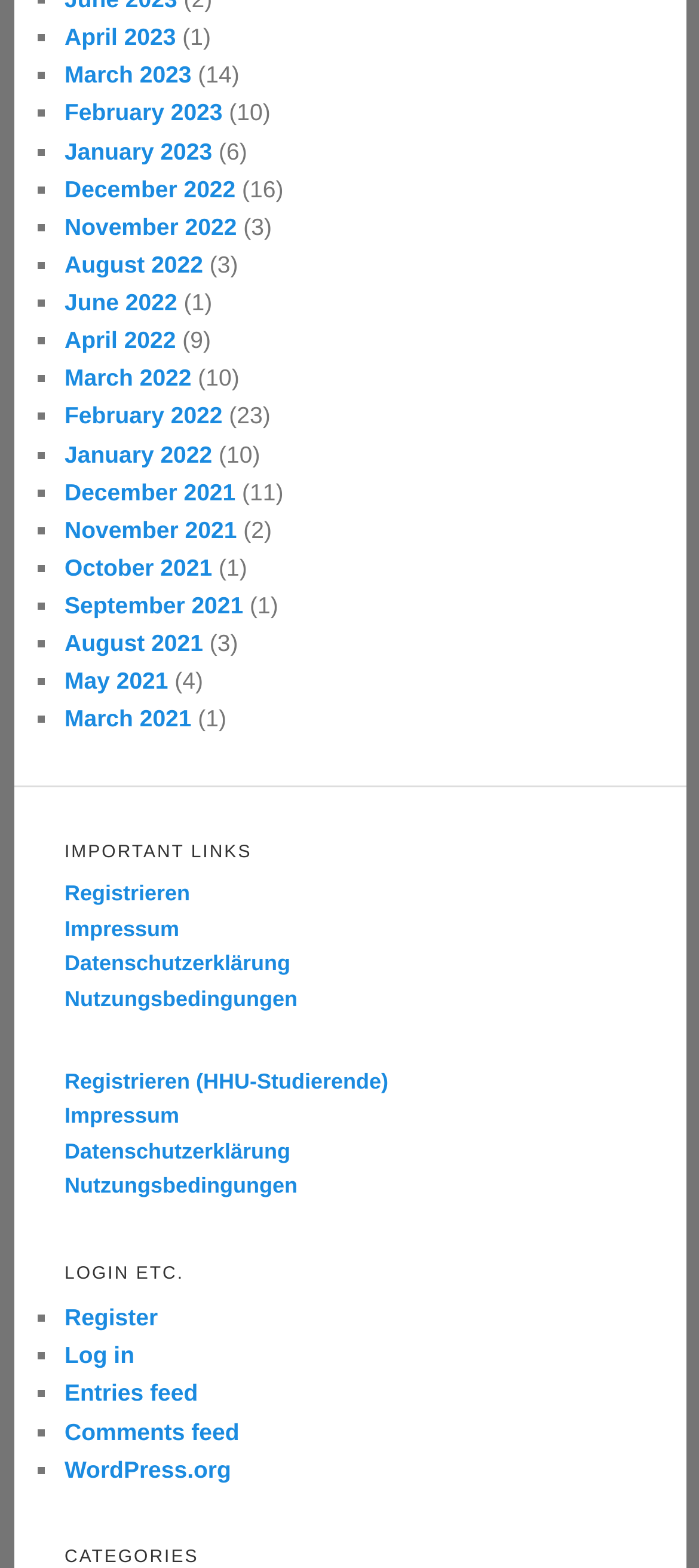What is the most recent month listed?
Answer the question based on the image using a single word or a brief phrase.

April 2023